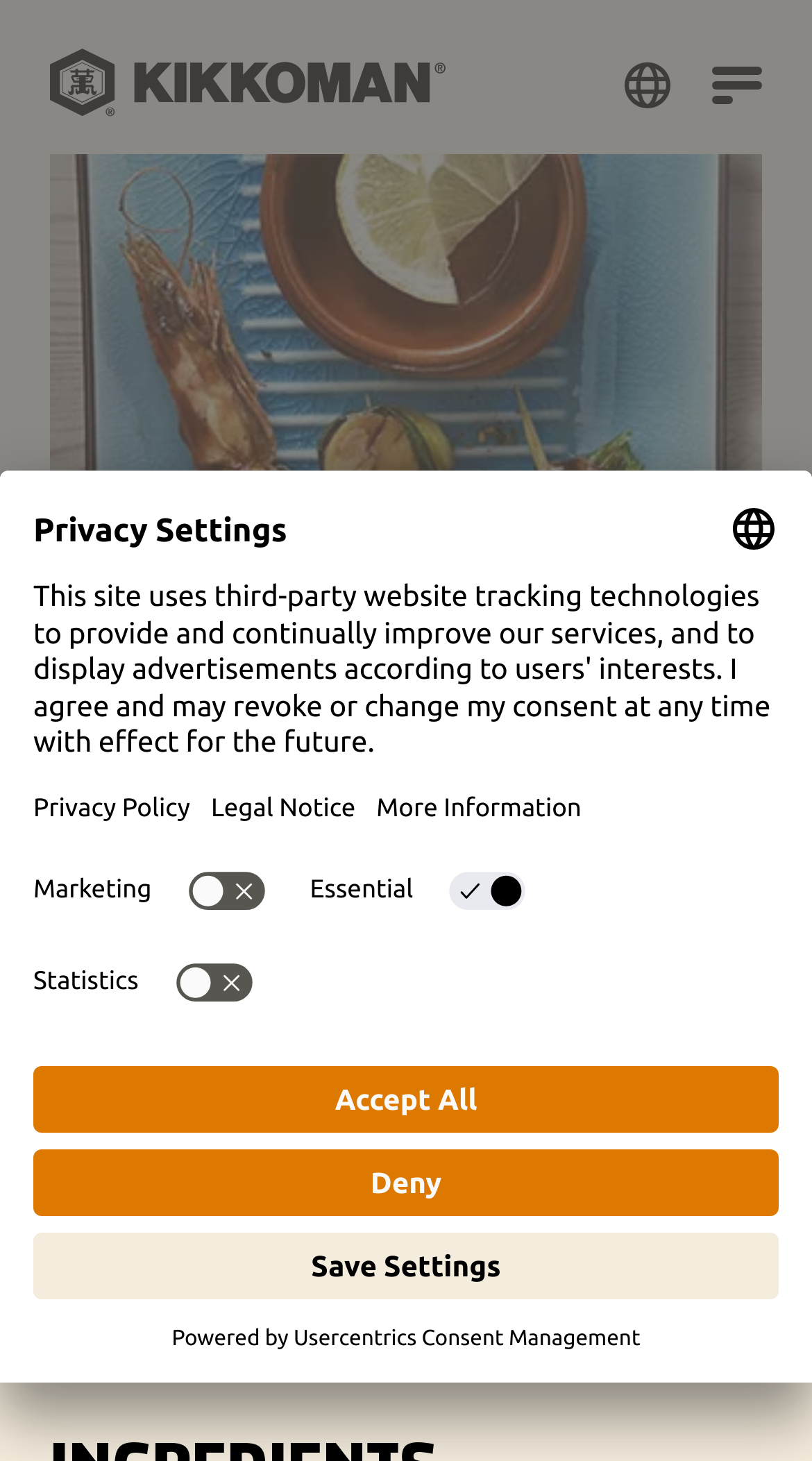Please answer the following question using a single word or phrase: 
What is the name of the consent management platform used by the website?

Usercentrics Consent Management